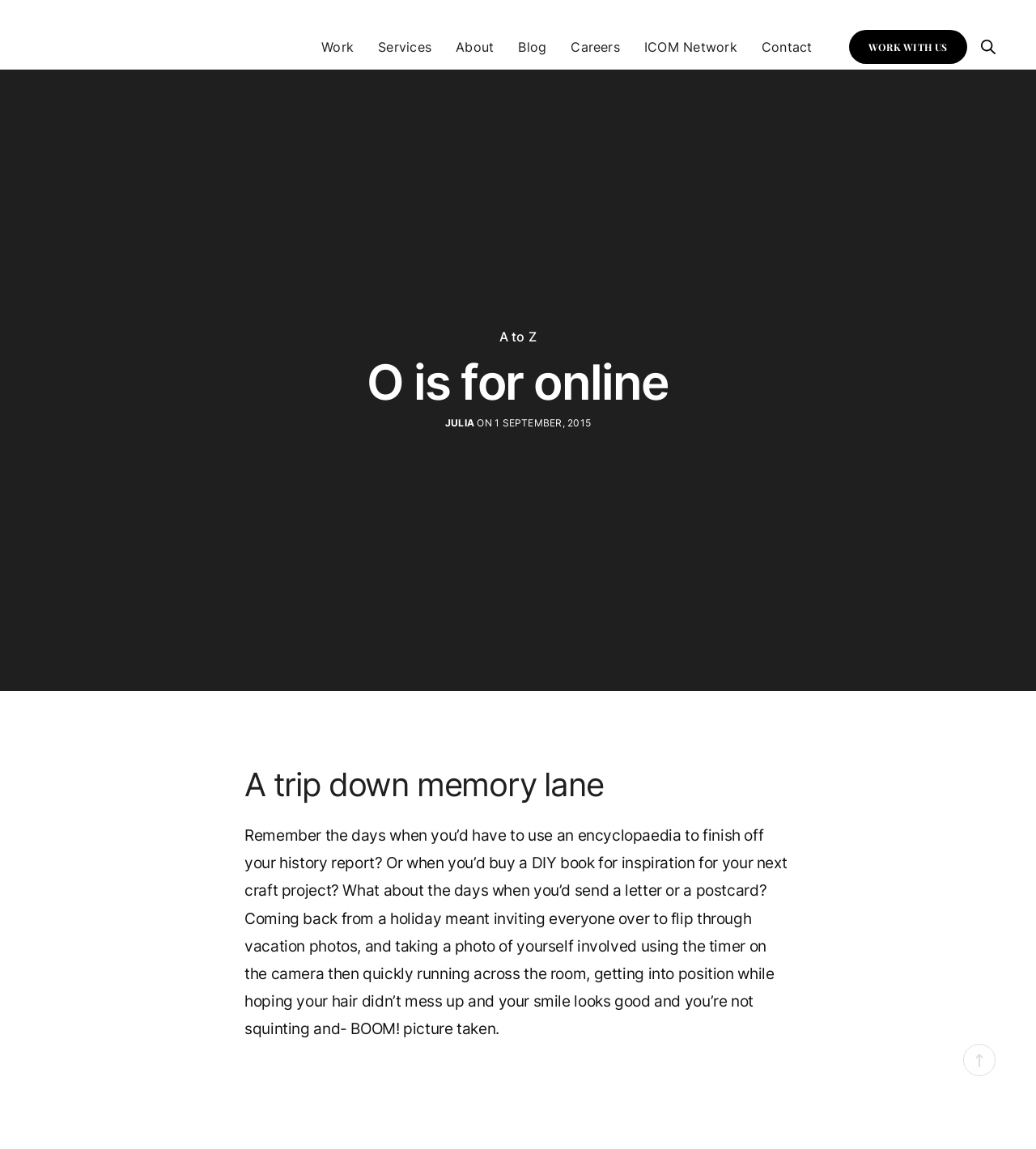Respond with a single word or short phrase to the following question: 
How many links are there in the main navigation menu?

7